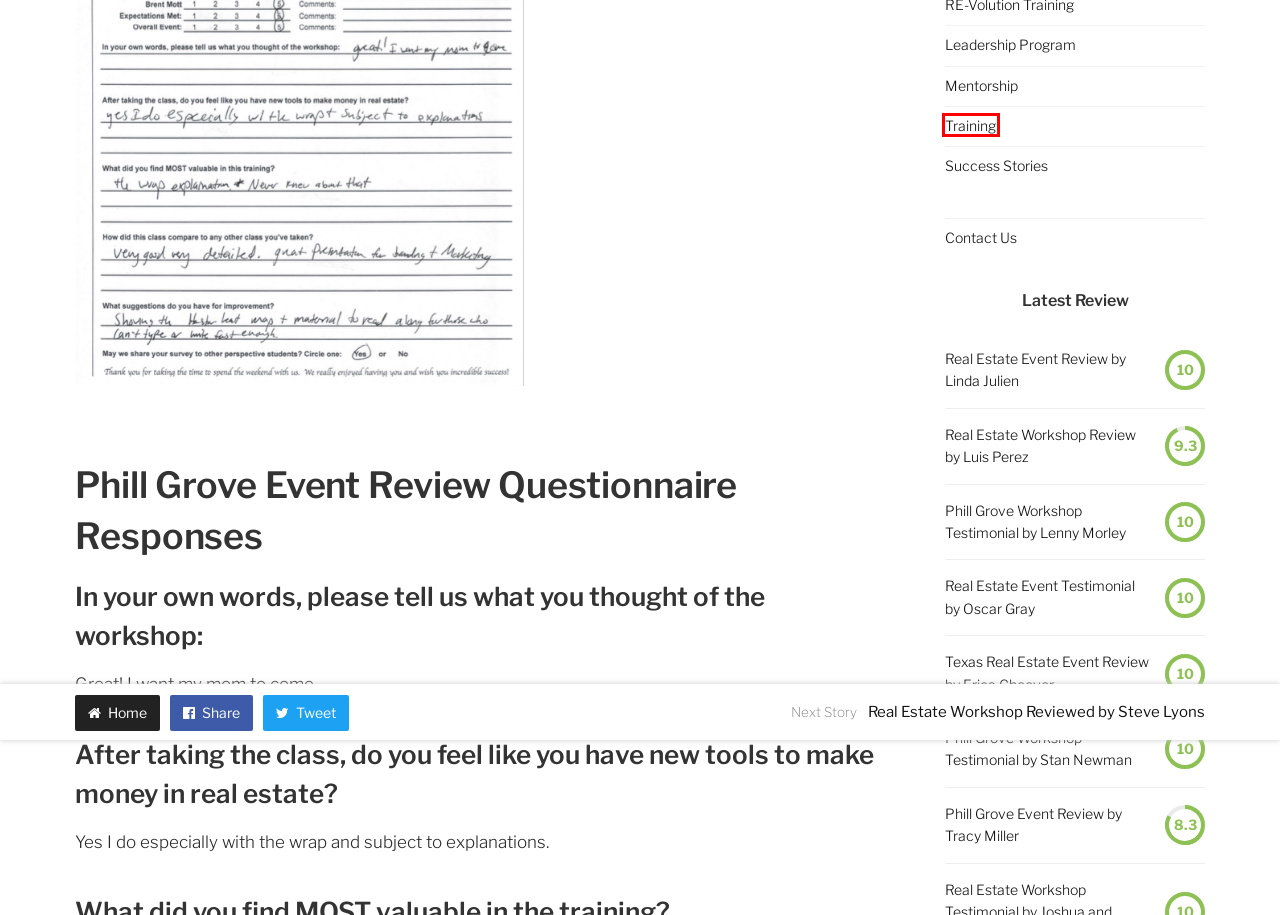You’re provided with a screenshot of a webpage that has a red bounding box around an element. Choose the best matching webpage description for the new page after clicking the element in the red box. The options are:
A. Phill Grove Workshop Testimonial by Lenny Morley – Phill Grove Reviews
B. Real Estate Event Review by Linda Julien – Phill Grove Reviews
C. Real Estate Workshop Reviewed by Steve Lyons – Phill Grove Reviews
D. Training – Phill Grove Reviews
E. Real Estate Workshop Review by Luis Perez – Phill Grove Reviews
F. Real Estate Event Testimonial by Oscar Gray – Phill Grove Reviews
G. Success Stories – Phill Grove Reviews
H. Leadership Program – Phill Grove Reviews

D